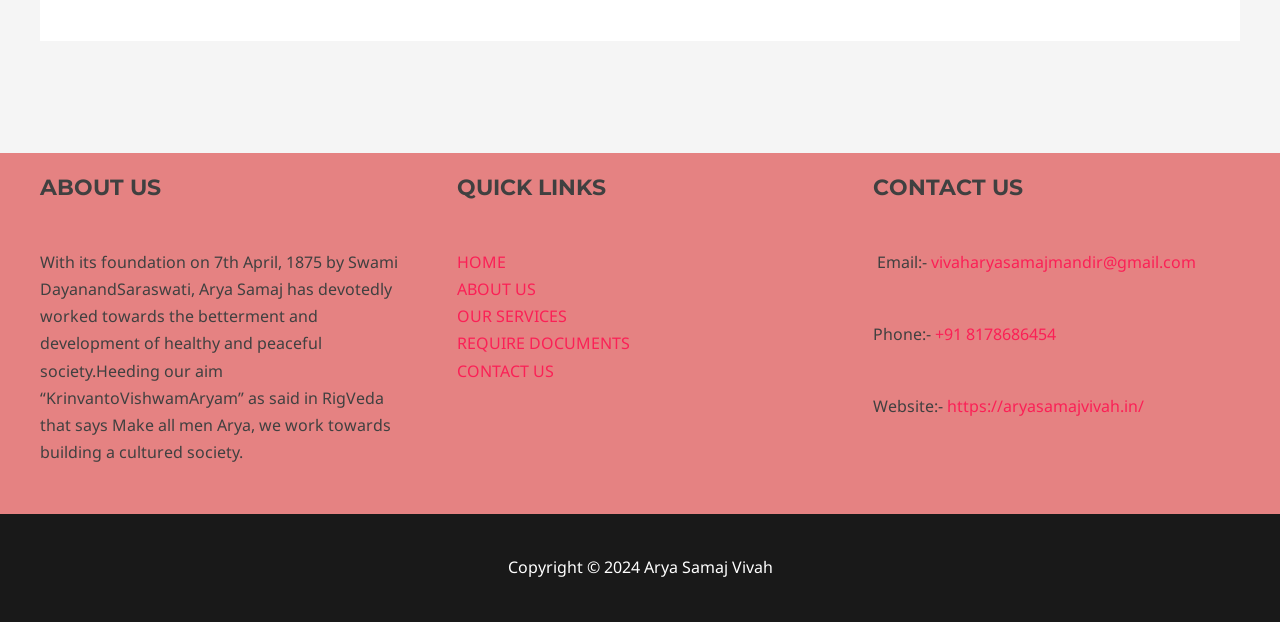Please locate the bounding box coordinates of the region I need to click to follow this instruction: "Visit HOME page".

[0.357, 0.403, 0.395, 0.439]